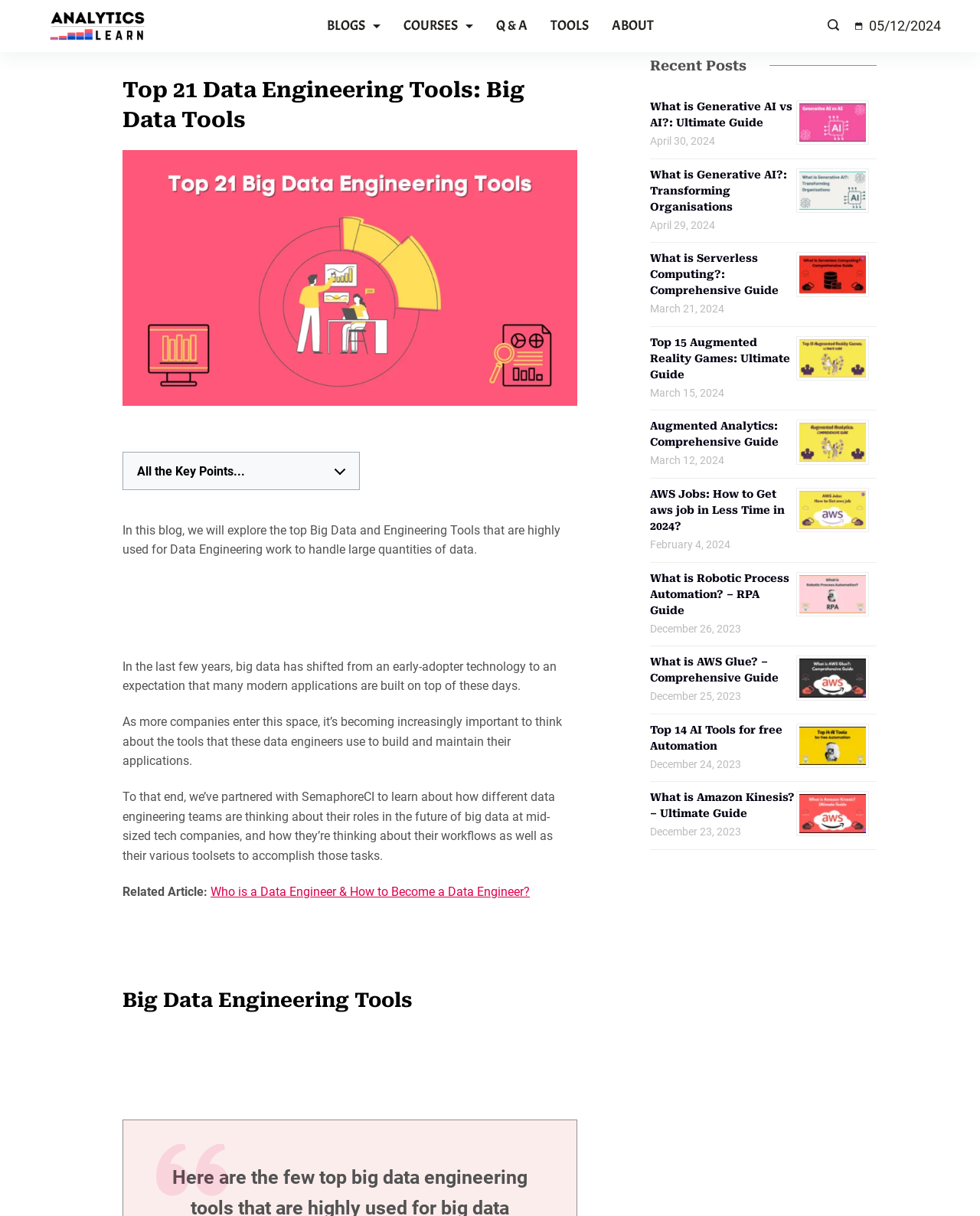Using floating point numbers between 0 and 1, provide the bounding box coordinates in the format (top-left x, top-left y, bottom-right x, bottom-right y). Locate the UI element described here: 8) Apache Drill

[0.187, 0.557, 0.291, 0.572]